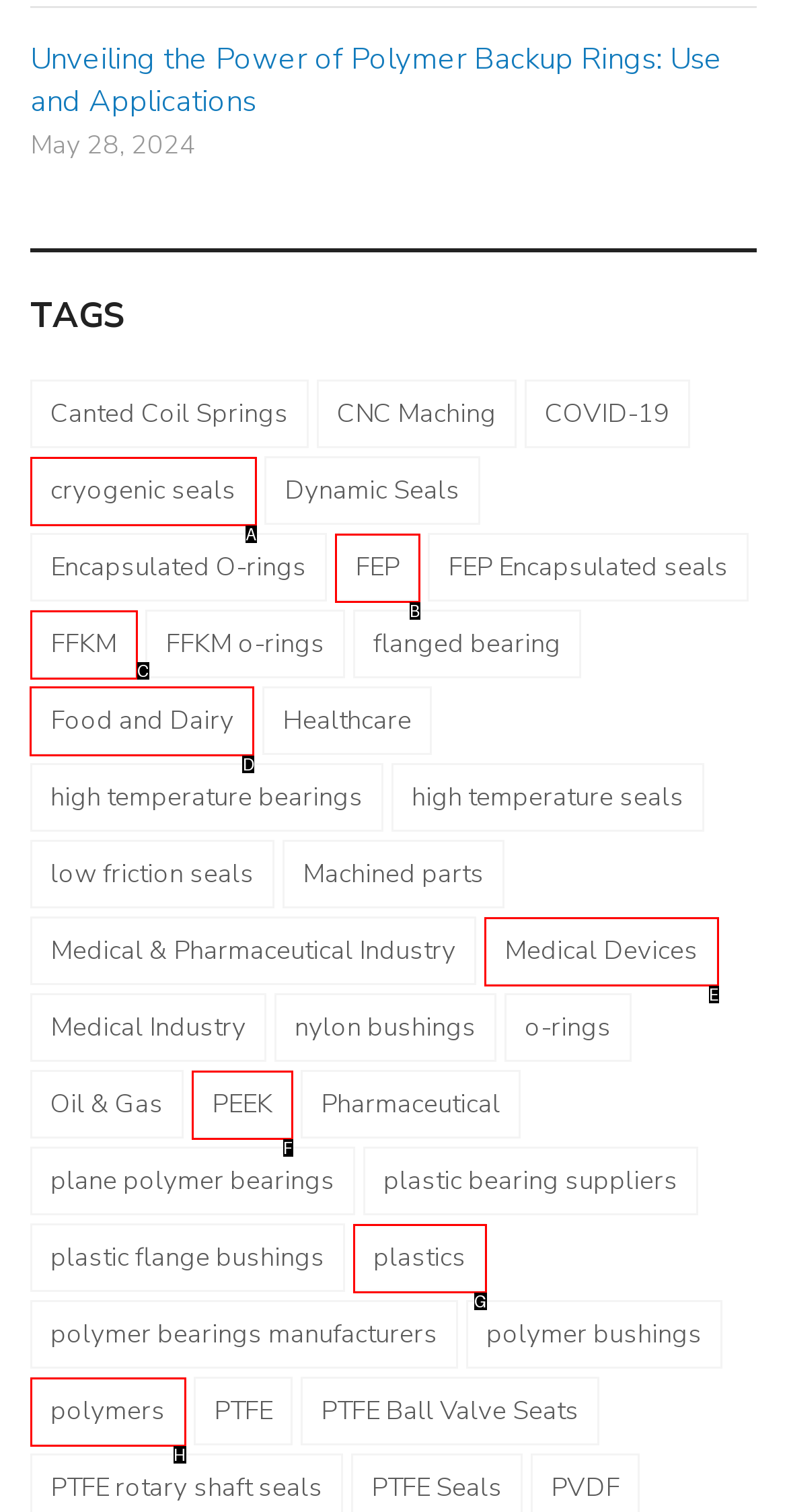Select the appropriate HTML element to click for the following task: Browse the topic of Food and Dairy
Answer with the letter of the selected option from the given choices directly.

D